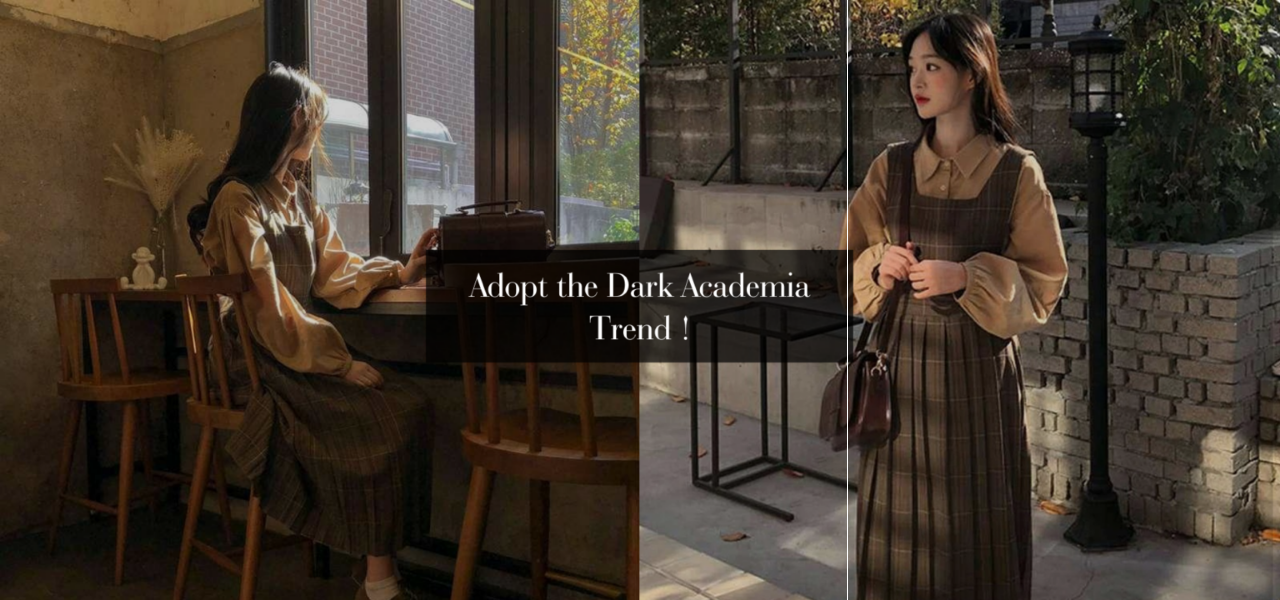Convey a detailed narrative of what is depicted in the image.

This stylish image showcases two looks embodying the "Dark Academia" aesthetic, a trend defined by its nod to classic literature, scholarly pursuits, and an overall vintage vibe. On the left, a figure sits at a cozy wooden table, illuminated by warm sunlight filtering through a window. They are dressed in a light-colored blouse and a plaid apron-style dress, reflecting a soft yet intellectual charm. 

The right side features a second model standing elegantly against a rustic backdrop. Her outfit consists of a tailored dress layered over a collared blouse, complemented by a chic handbag, and she exudes confidence and grace. The overlay text encourages viewers to "Adopt the Dark Academia Trend!" suggesting a blend of creativity, sophistication, and a love for knowledge inherent in this style. This photograph beautifully captures the essence of Dark Academia, inviting individuals to explore a unique fusion of fashion and intellectual expression.